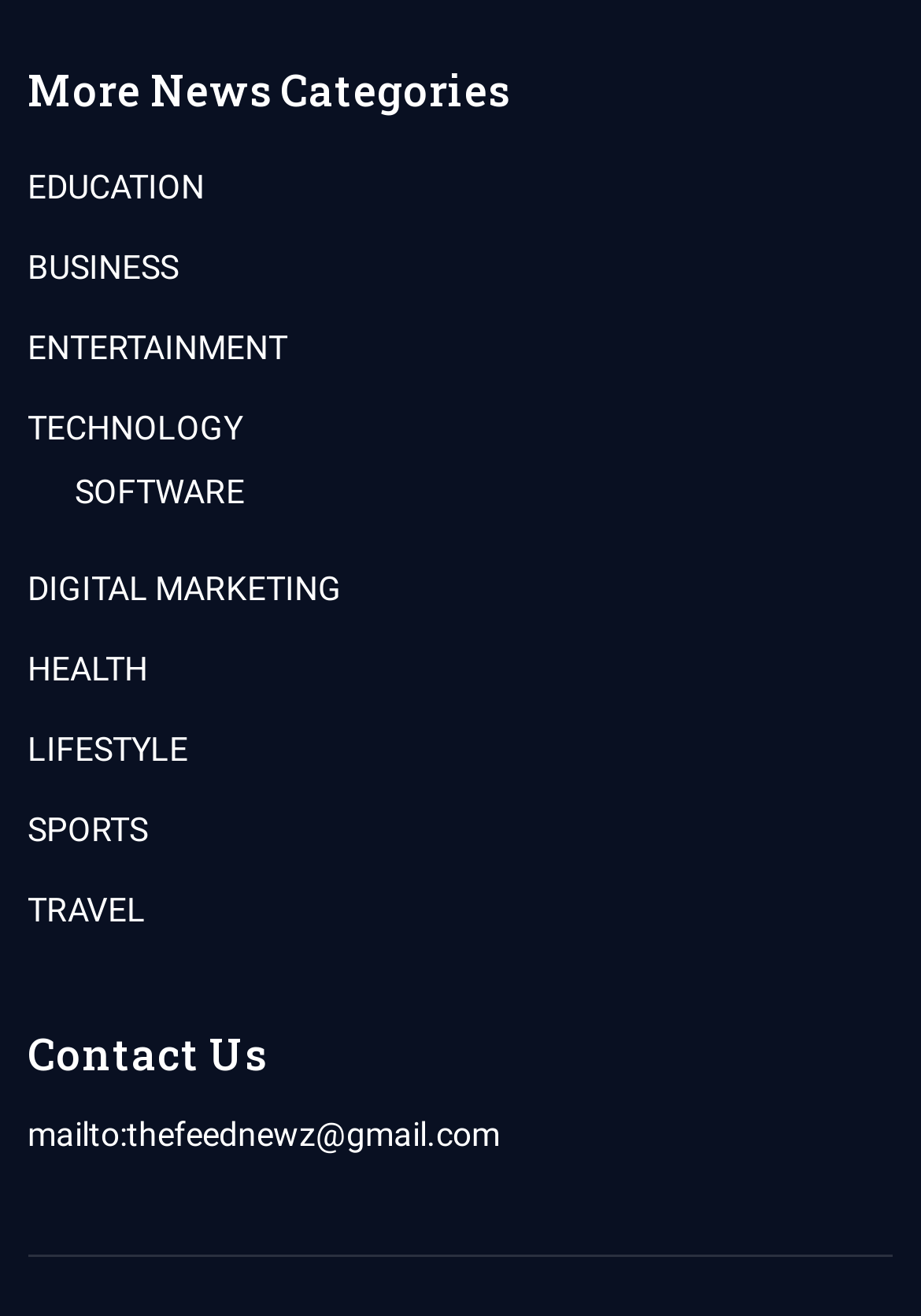Please provide a one-word or phrase answer to the question: 
How can I contact the website?

mailto:thefeednewz@gmail.com